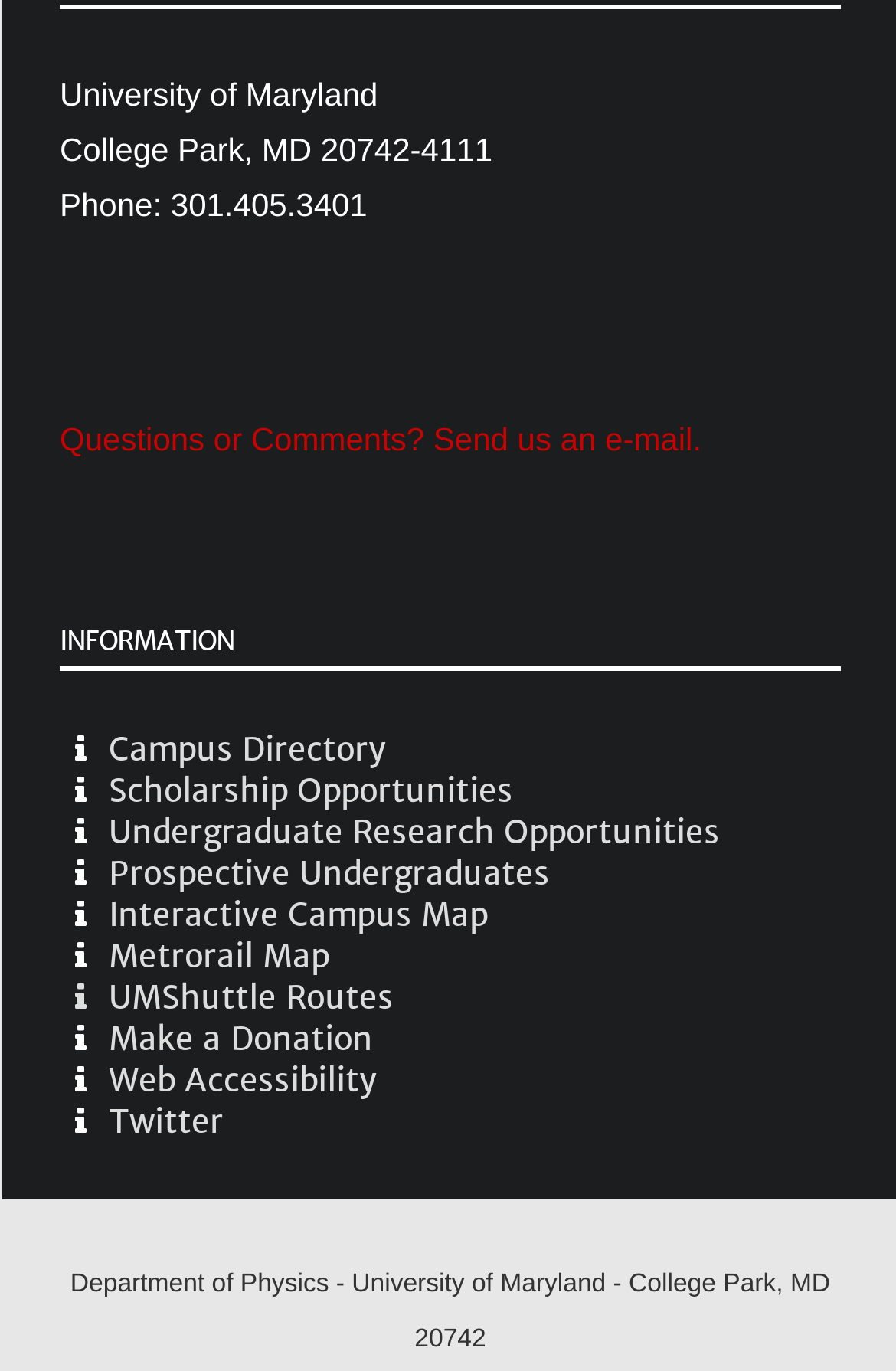What is the university's phone number?
Carefully examine the image and provide a detailed answer to the question.

The phone number can be found in the top section of the webpage, where the university's contact information is listed. Specifically, it is located below the university's address.